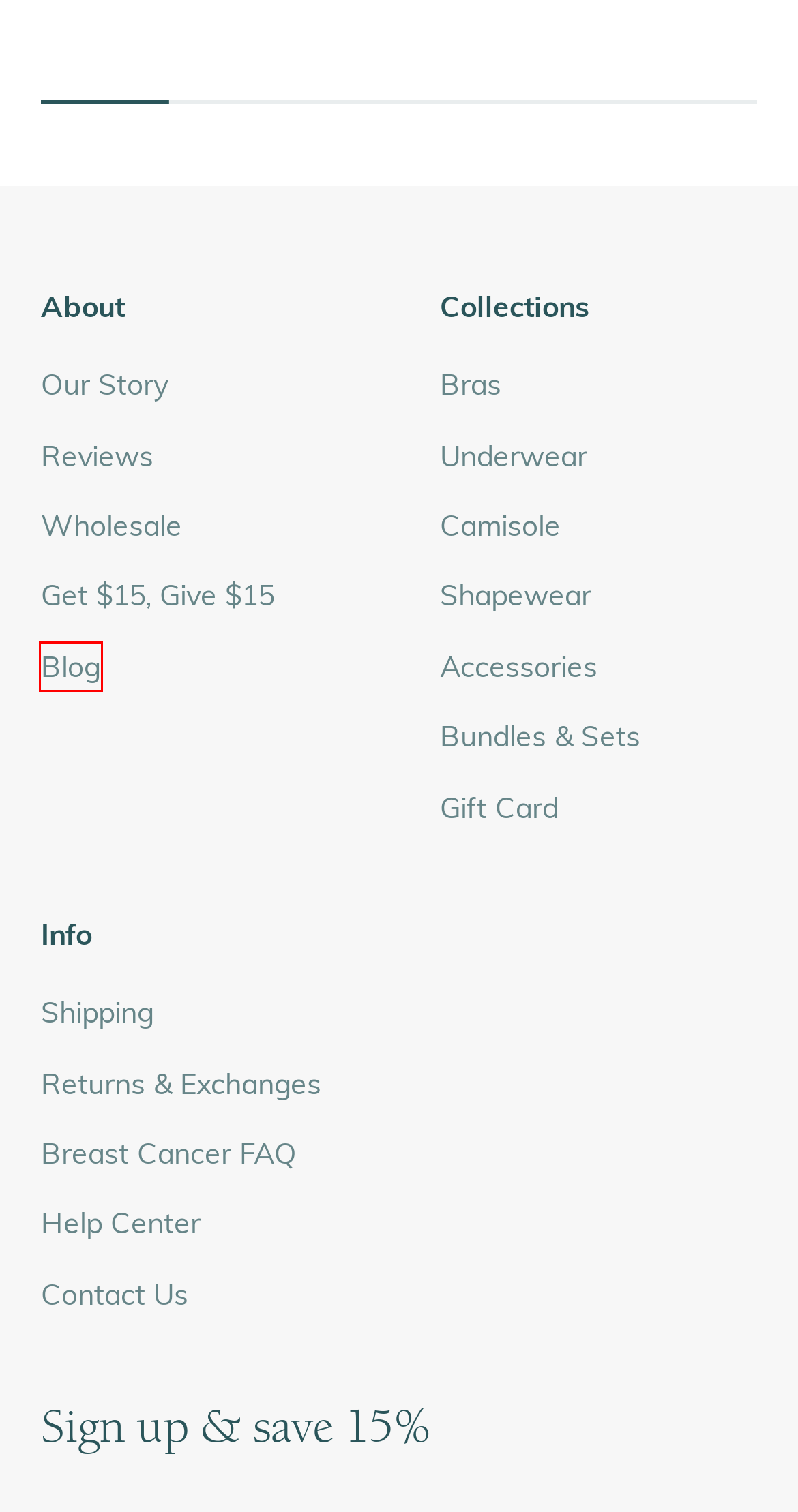With the provided webpage screenshot containing a red bounding box around a UI element, determine which description best matches the new webpage that appears after clicking the selected element. The choices are:
A. BREAST CANCER FAQS
B. Start and grow your e-commerce business - 3-Day Free Trial - Shopify USA
C. Coobie® Elastic, Fitting & Breathable Women's Sports Bras & Yoga Bras
D. News
E. Wired and Non-Wired Bra Difference | How to Choose a Bra
F. Coobie Wholesale Portal
G. Seamless & Wireless Plus Size Bras - Coobie
H. Strapless Bras for Backless Outfit - Coobie

D